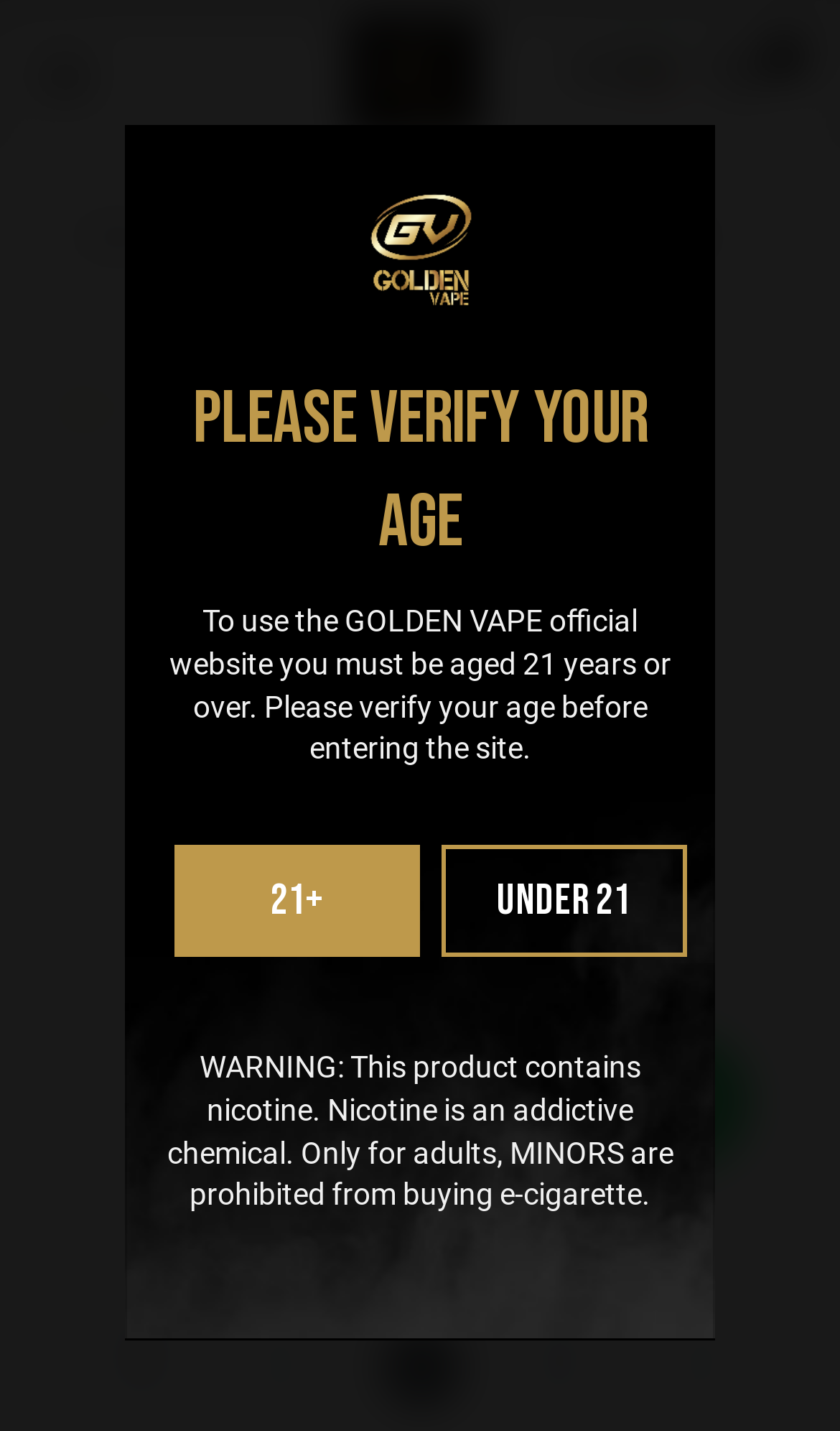Determine the bounding box coordinates of the clickable element to achieve the following action: 'Open menu'. Provide the coordinates as four float values between 0 and 1, formatted as [left, top, right, bottom].

[0.479, 0.938, 0.521, 0.974]